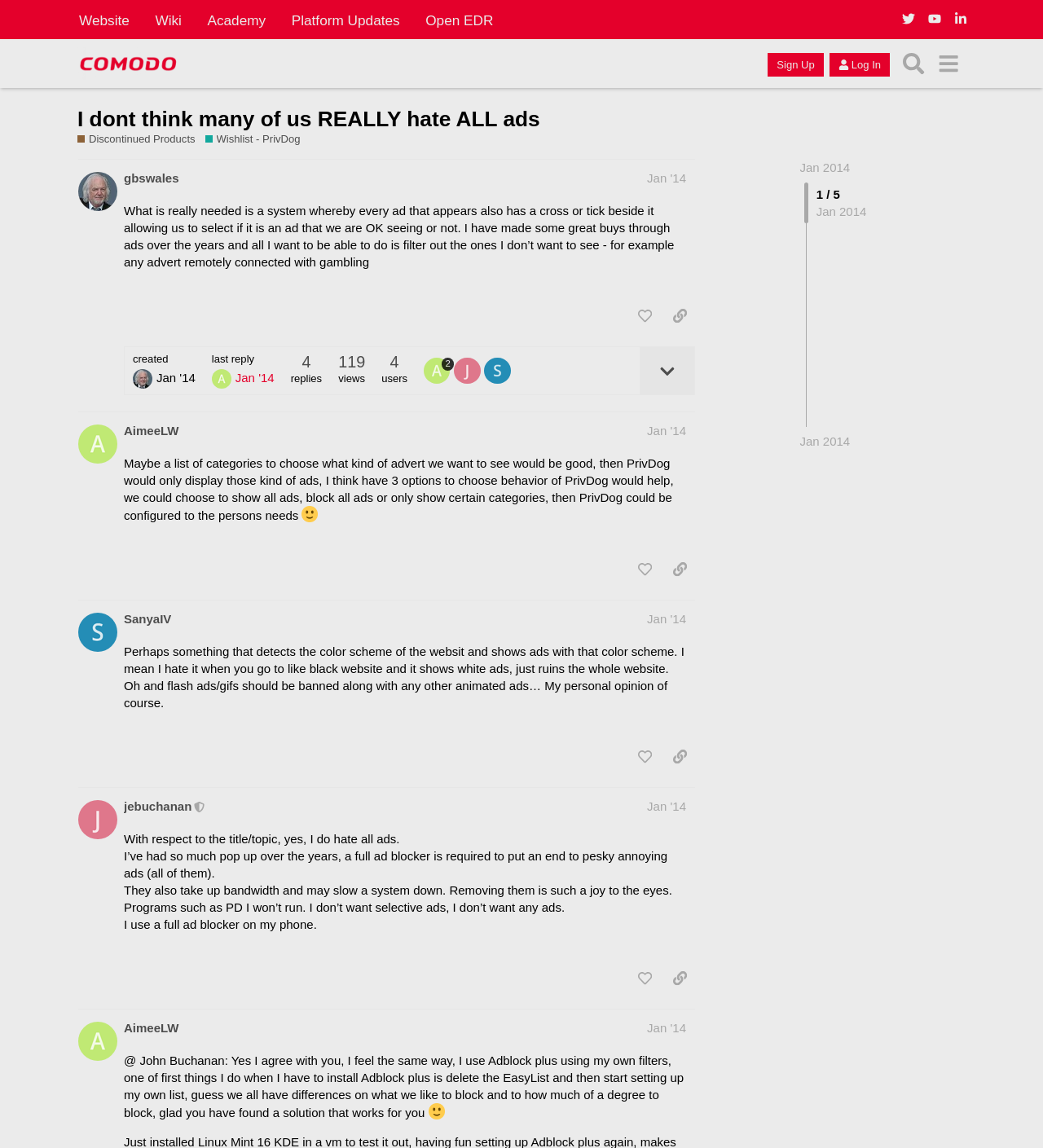Can you determine the bounding box coordinates of the area that needs to be clicked to fulfill the following instruction: "Like the post by @gbswales"?

[0.604, 0.263, 0.633, 0.288]